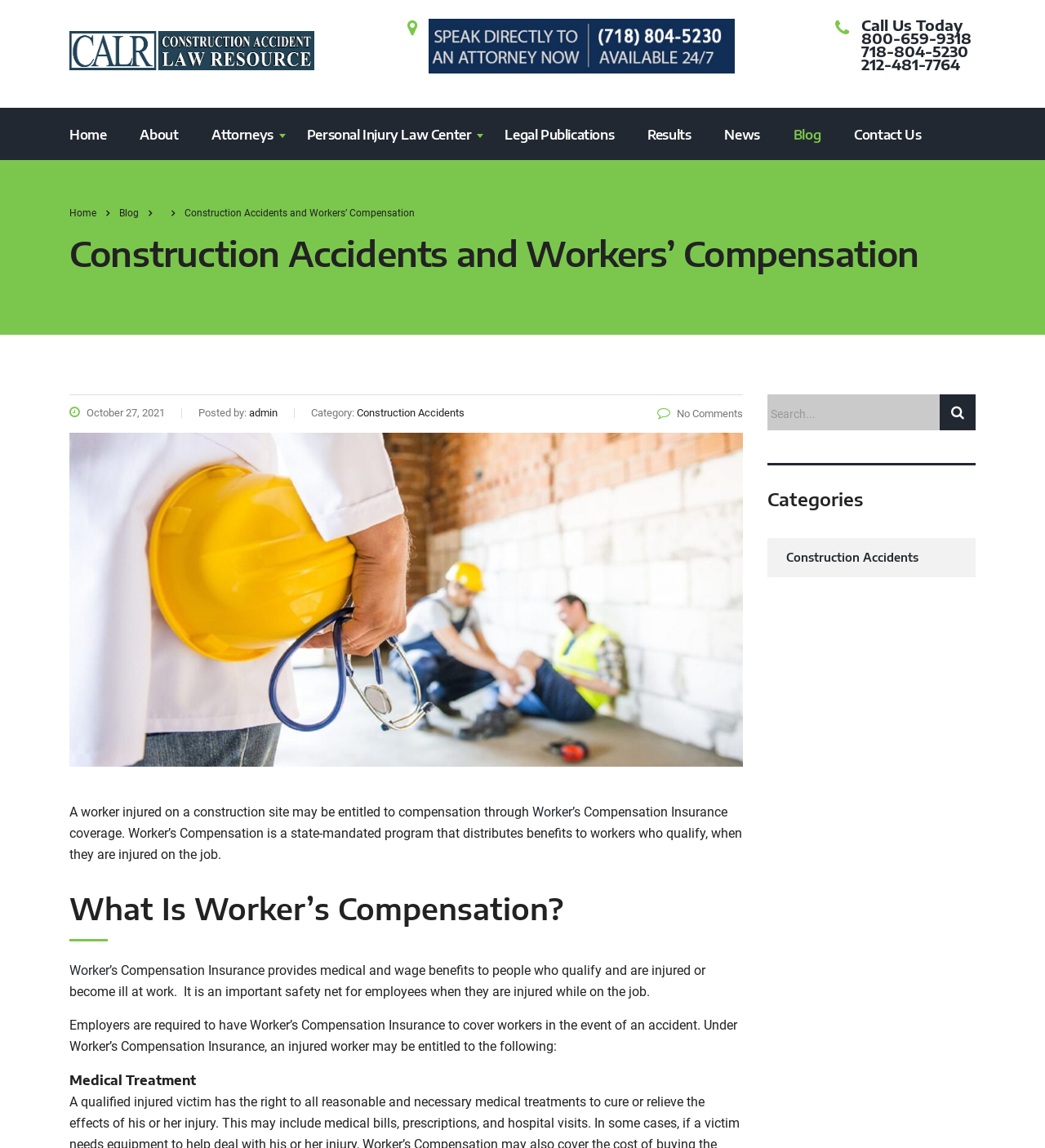What is the phone number to call for construction accident inquiries?
Please provide a single word or phrase answer based on the image.

800-659-9318